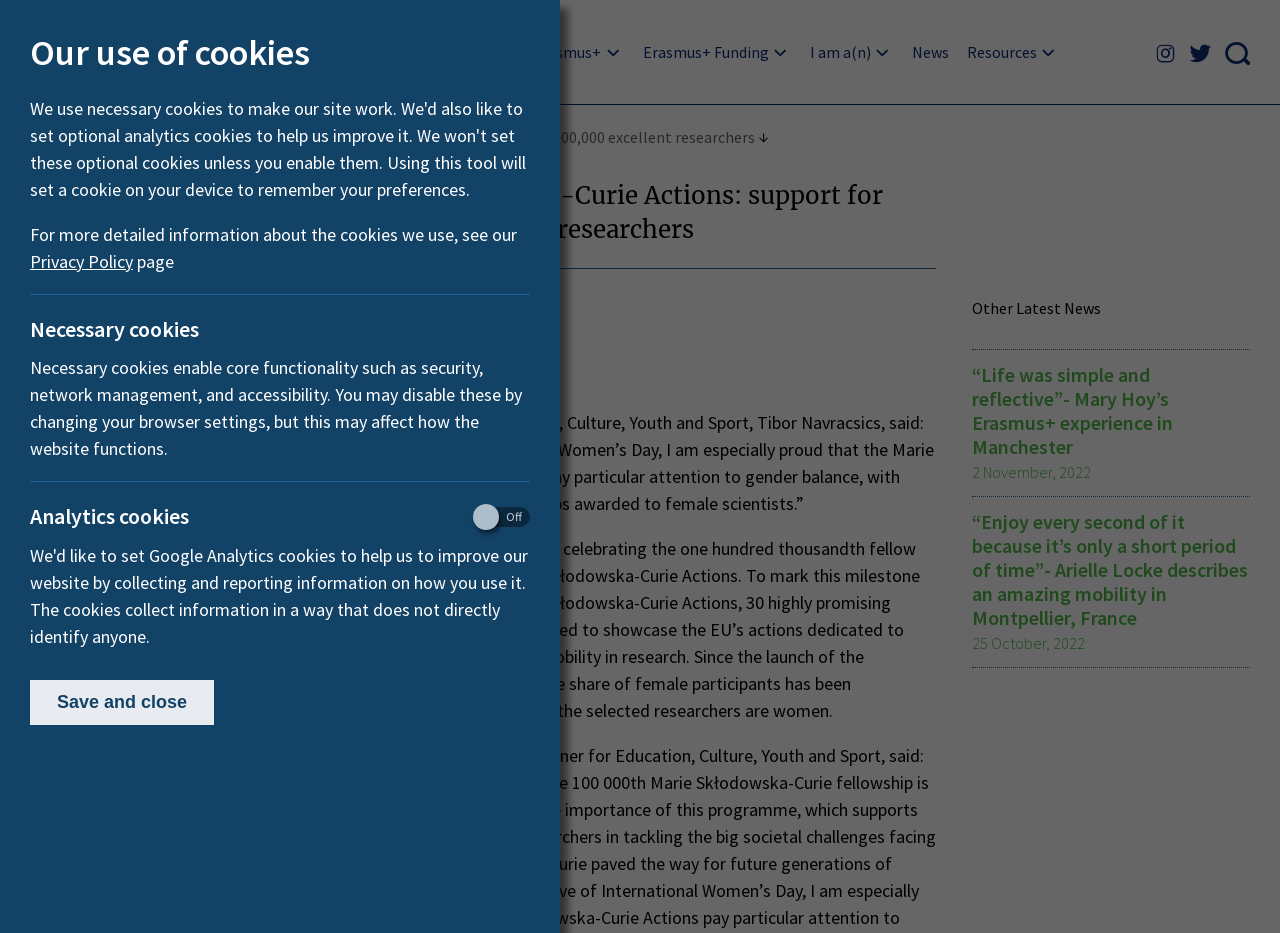Please find the bounding box coordinates of the section that needs to be clicked to achieve this instruction: "Go to Home page".

[0.099, 0.136, 0.132, 0.158]